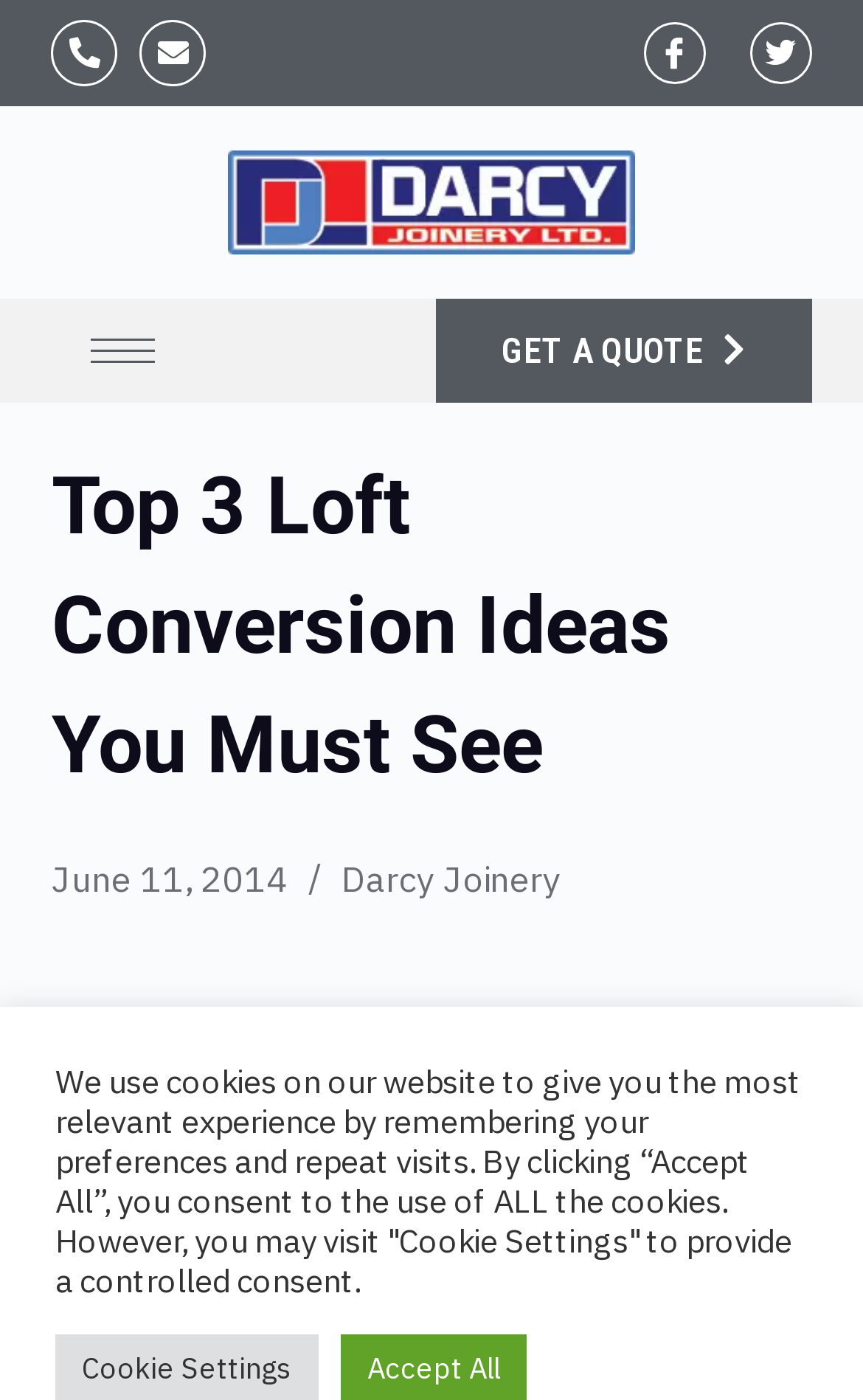Extract the heading text from the webpage.

Top 3 Loft Conversion Ideas You Must See